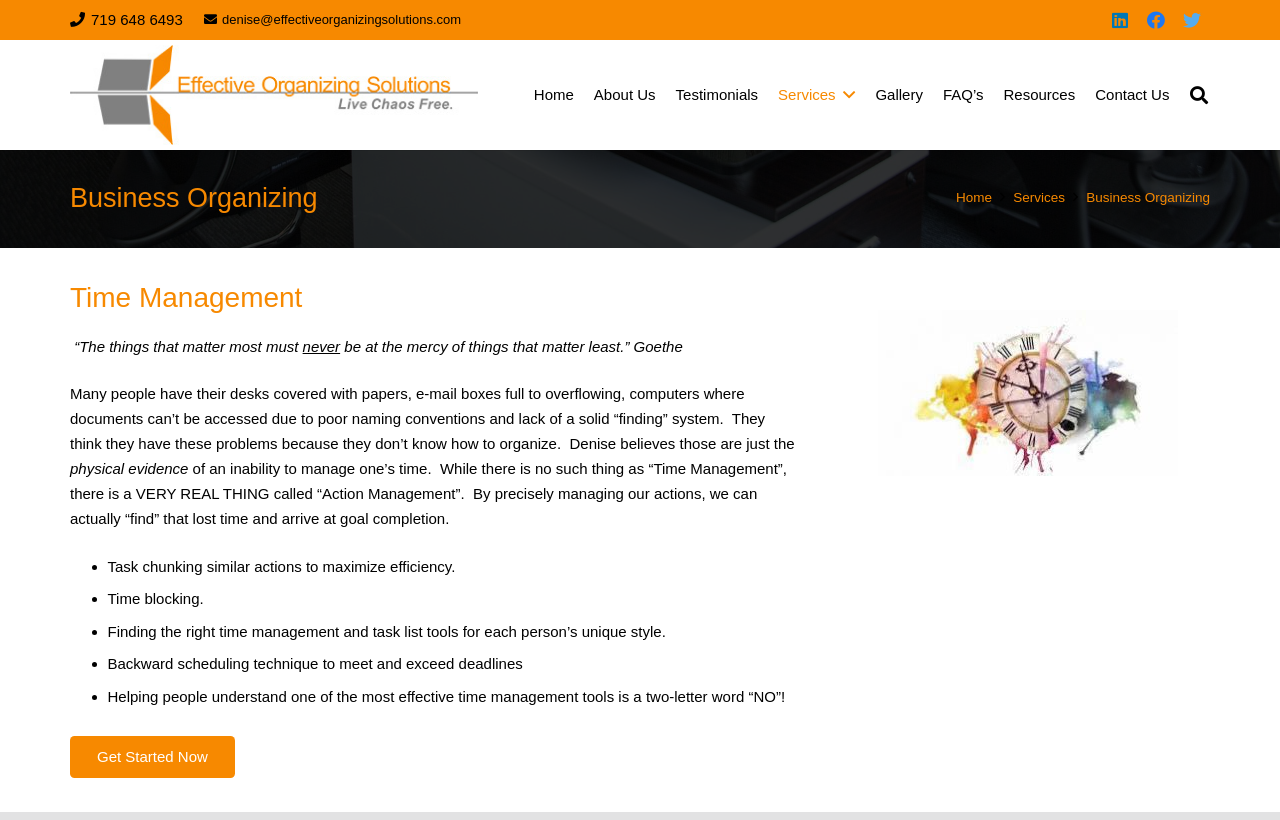What is the topic of the quote on the webpage?
Identify the answer in the screenshot and reply with a single word or phrase.

Time Management